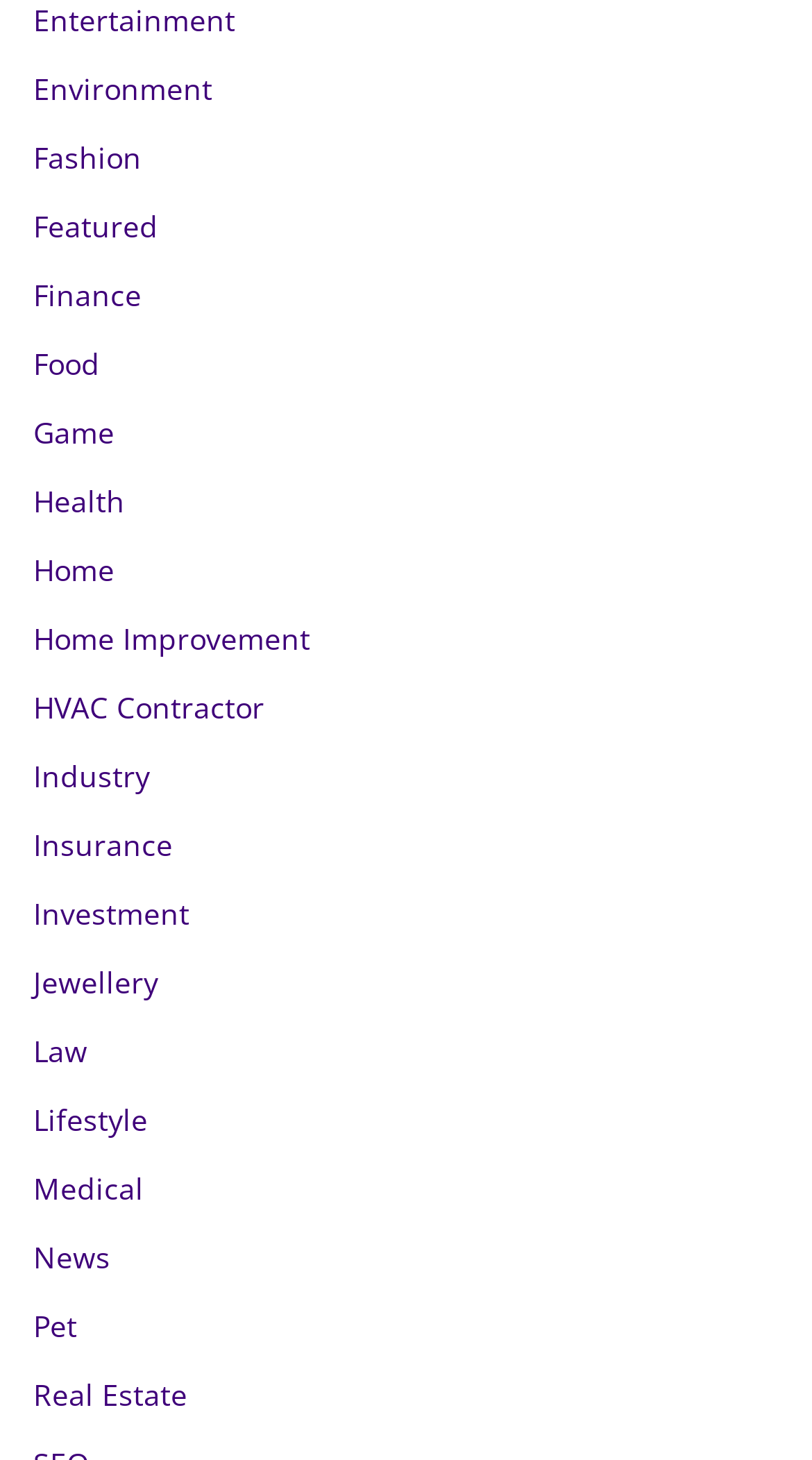Provide a brief response in the form of a single word or phrase:
Which category has the longest name?

Home Improvement